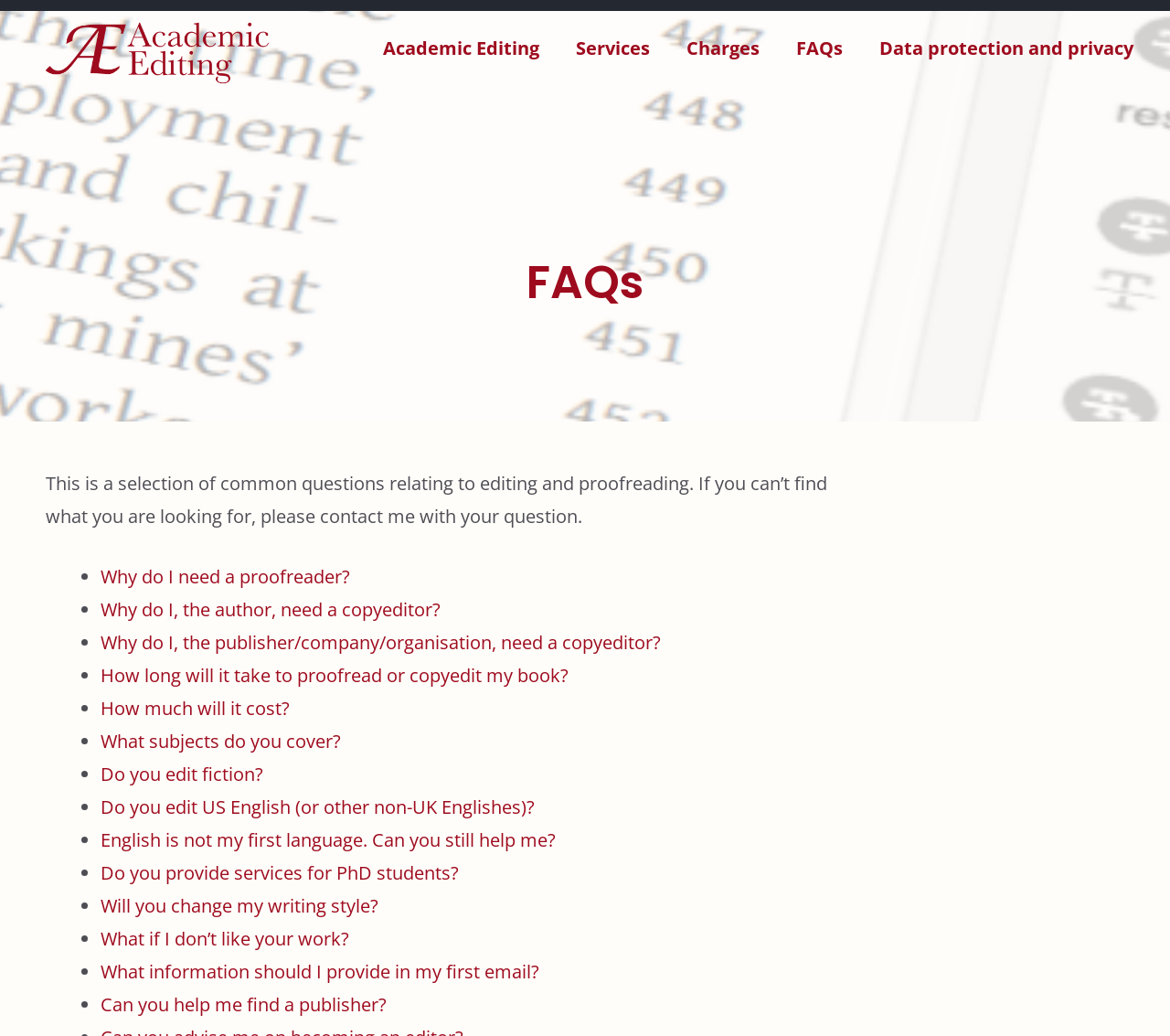Is there a contact option provided on this webpage?
Provide a detailed and well-explained answer to the question.

The static text 'If you can’t find what you are looking for, please contact me with your question.' suggests that there is a contact option provided on this webpage, allowing users to reach out to the author or editor with their questions.